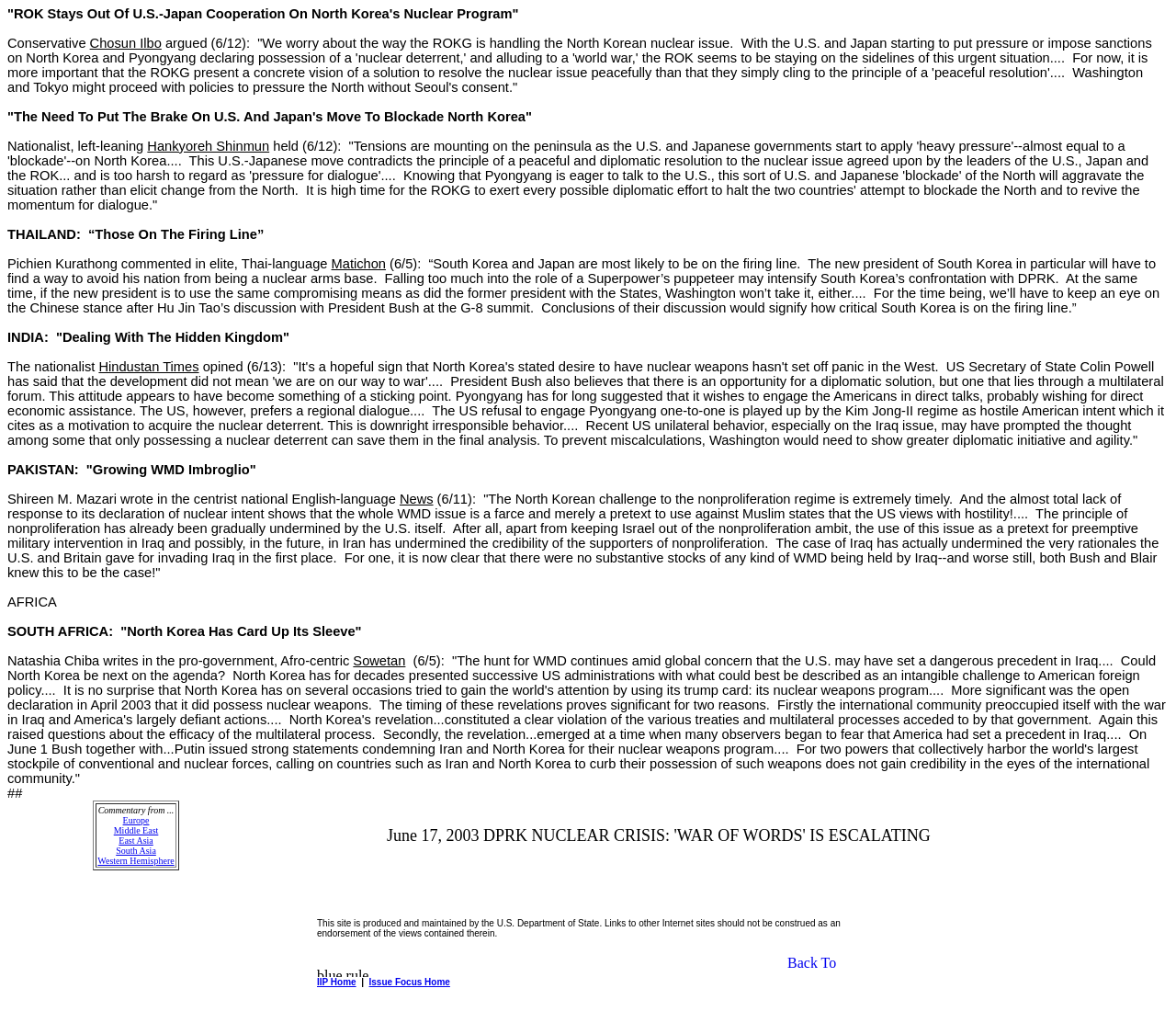Determine the bounding box coordinates of the region I should click to achieve the following instruction: "Switch to night mode". Ensure the bounding box coordinates are four float numbers between 0 and 1, i.e., [left, top, right, bottom].

None